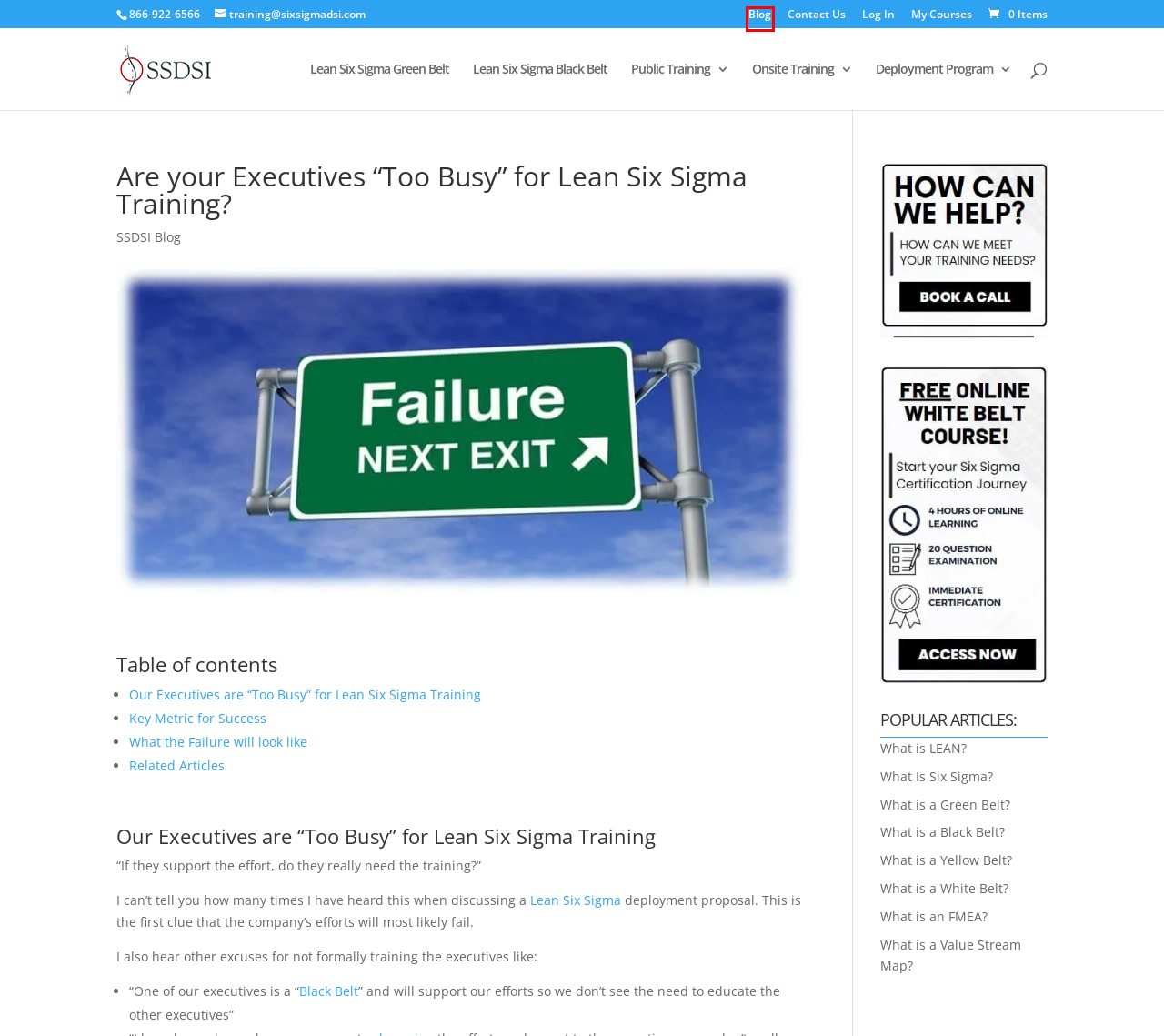You are given a screenshot of a webpage with a red rectangle bounding box around an element. Choose the best webpage description that matches the page after clicking the element in the bounding box. Here are the candidates:
A. What is a Six Sigma Green Belt?
B. Lean Six Sigma Certification Training & Deployment
C. My Public (Live Virtual and Live in Person) Courses - Sixsigma DSI
D. What is LEAN? | LEAN Methodology
E. What is a Six Sigma White Belt?
F. What is Six Sigma? What is LEAN? What is the Difference?
G. Lean Six Sigma Blog - Six Sigma Development Solutions, Inc.
H. 10 Easy Steps to Complete a Value Stream Map (VSM)

G